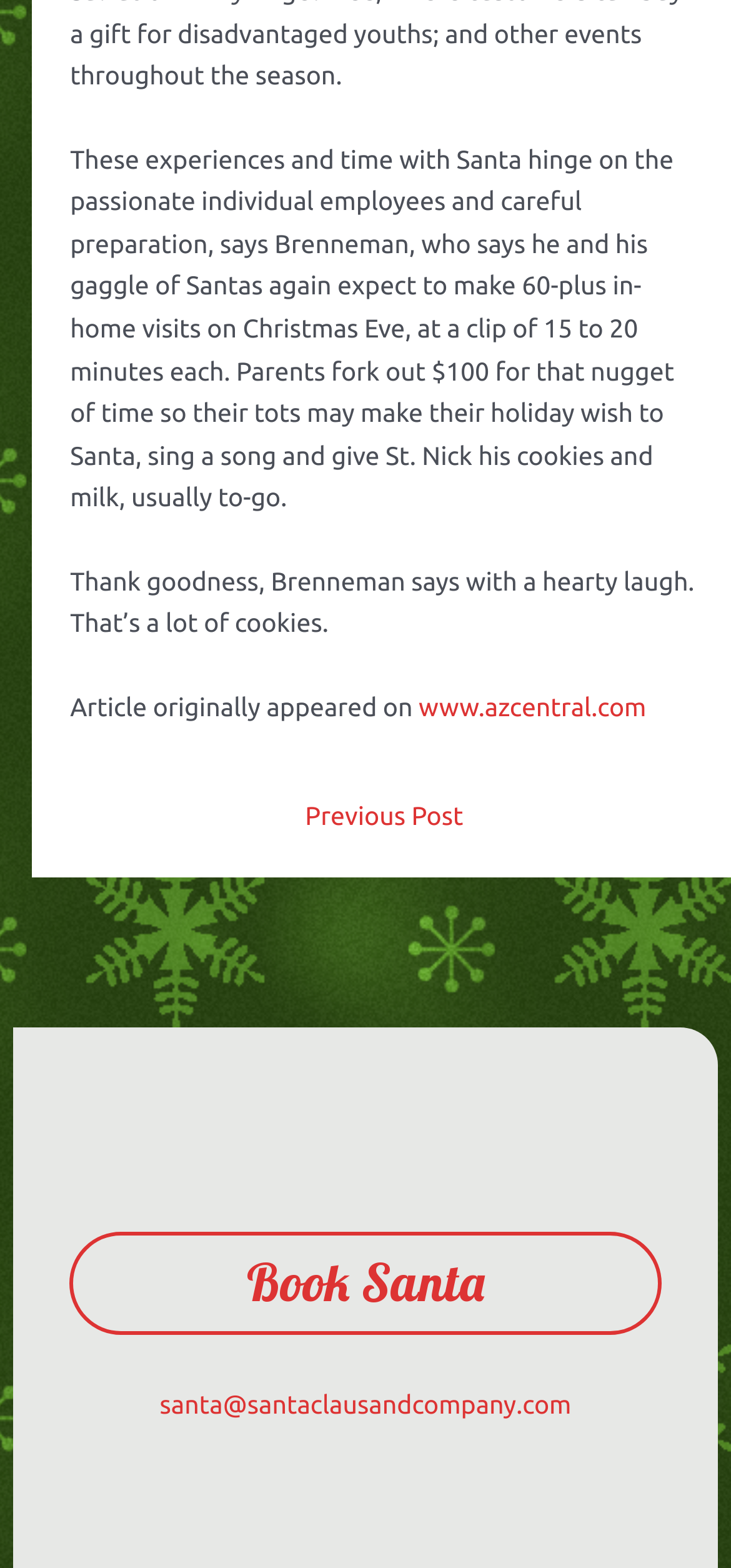From the given element description: "parent_node: Search name="s"", find the bounding box for the UI element. Provide the coordinates as four float numbers between 0 and 1, in the order [left, top, right, bottom].

None